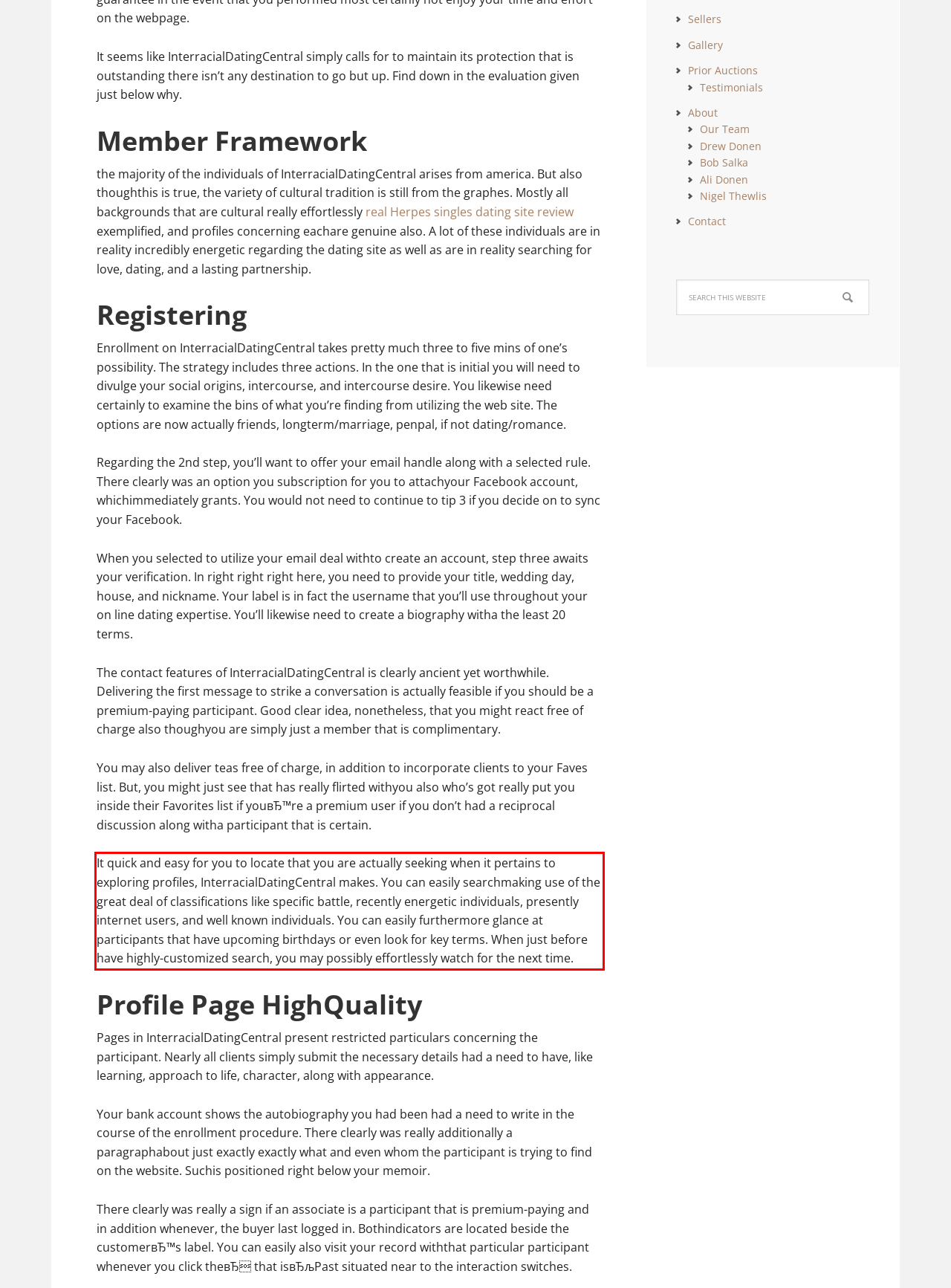Locate the red bounding box in the provided webpage screenshot and use OCR to determine the text content inside it.

It quick and easy for you to locate that you are actually seeking when it pertains to exploring profiles, InterracialDatingCentral makes. You can easily searchmaking use of the great deal of classifications like specific battle, recently energetic individuals, presently internet users, and well known individuals. You can easily furthermore glance at participants that have upcoming birthdays or even look for key terms. When just before have highly-customized search, you may possibly effortlessly watch for the next time.